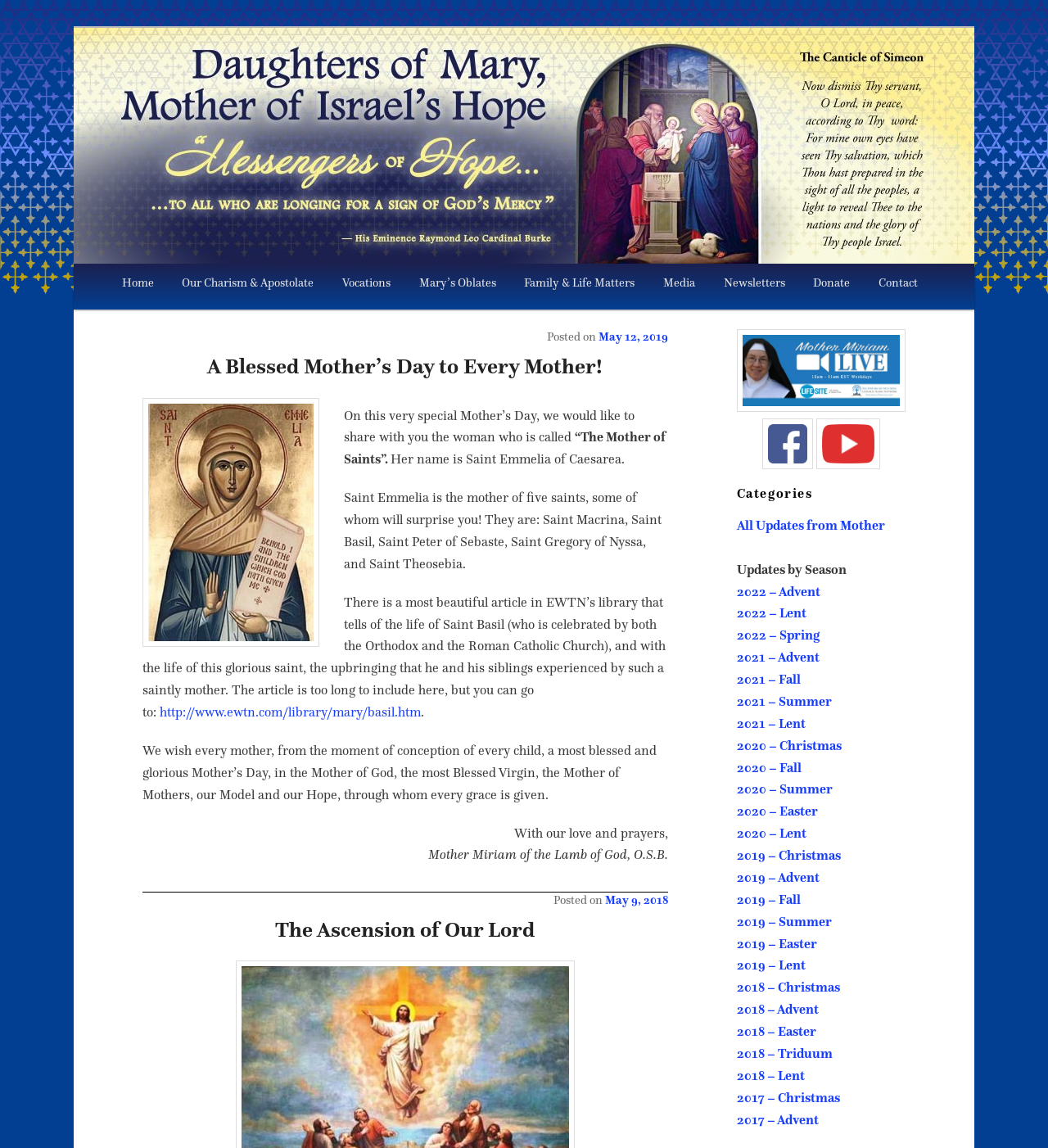Identify the bounding box coordinates of the region that should be clicked to execute the following instruction: "Click the 'Home' link".

[0.103, 0.23, 0.16, 0.264]